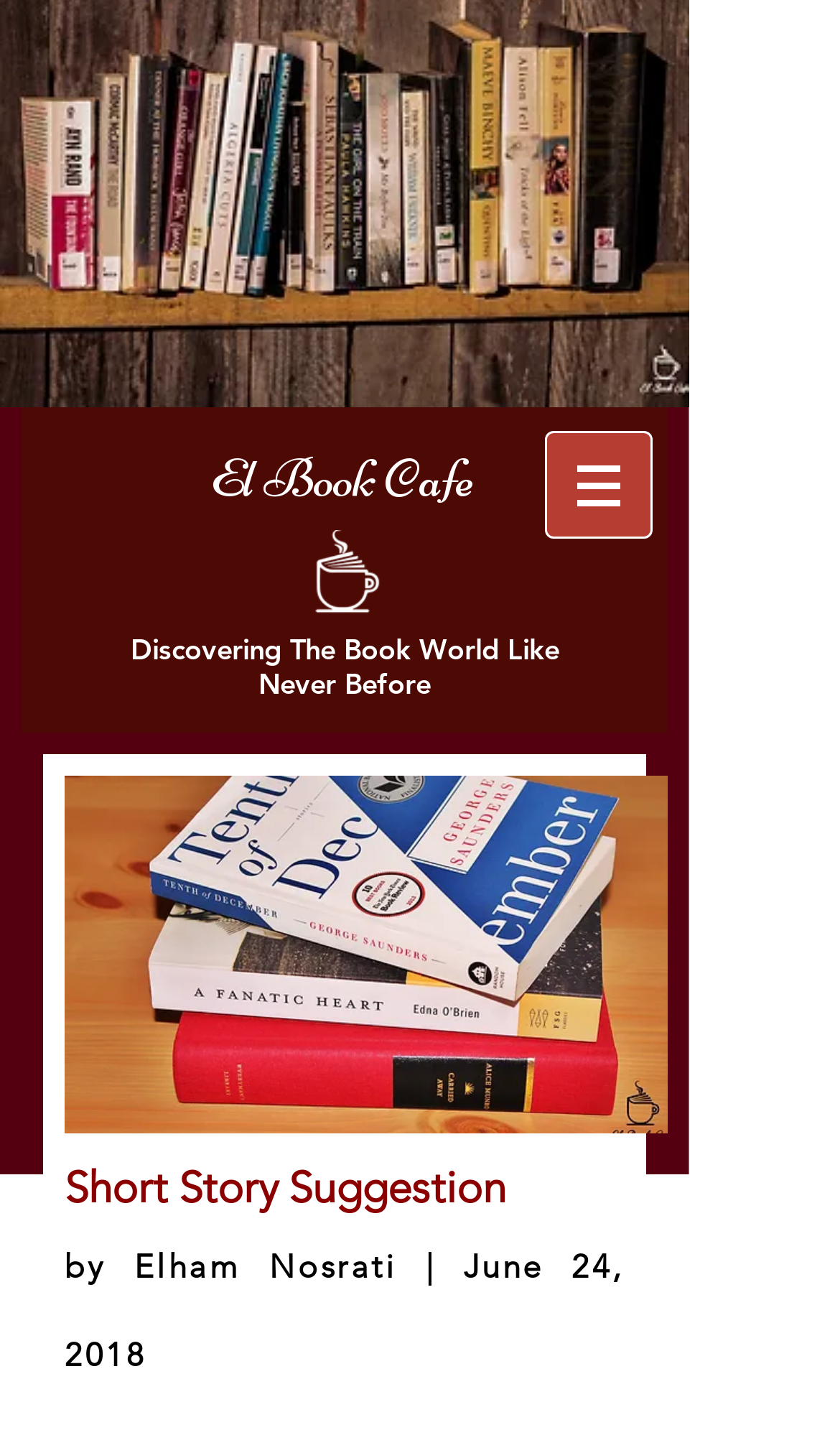Articulate a detailed summary of the webpage's content and design.

The webpage is titled "BookSuggestion/ShortStory | el-book-cafe" and appears to be a literary-focused page. At the top right corner, there is a navigation menu labeled "Site" with a button that has a popup menu, accompanied by a small image. 

On the left side, there is a prominent heading "El Book Cafe" with a link to the same title. Below this, there is a heading that reads "Discovering The Book World Like Never Before", which seems to be a tagline or slogan.

The main content of the page is focused on a short story suggestion, with a heading that reads "Short Story Suggestion" followed by the author's name, "Elham Nosrati", and the date "June 24, 2018".